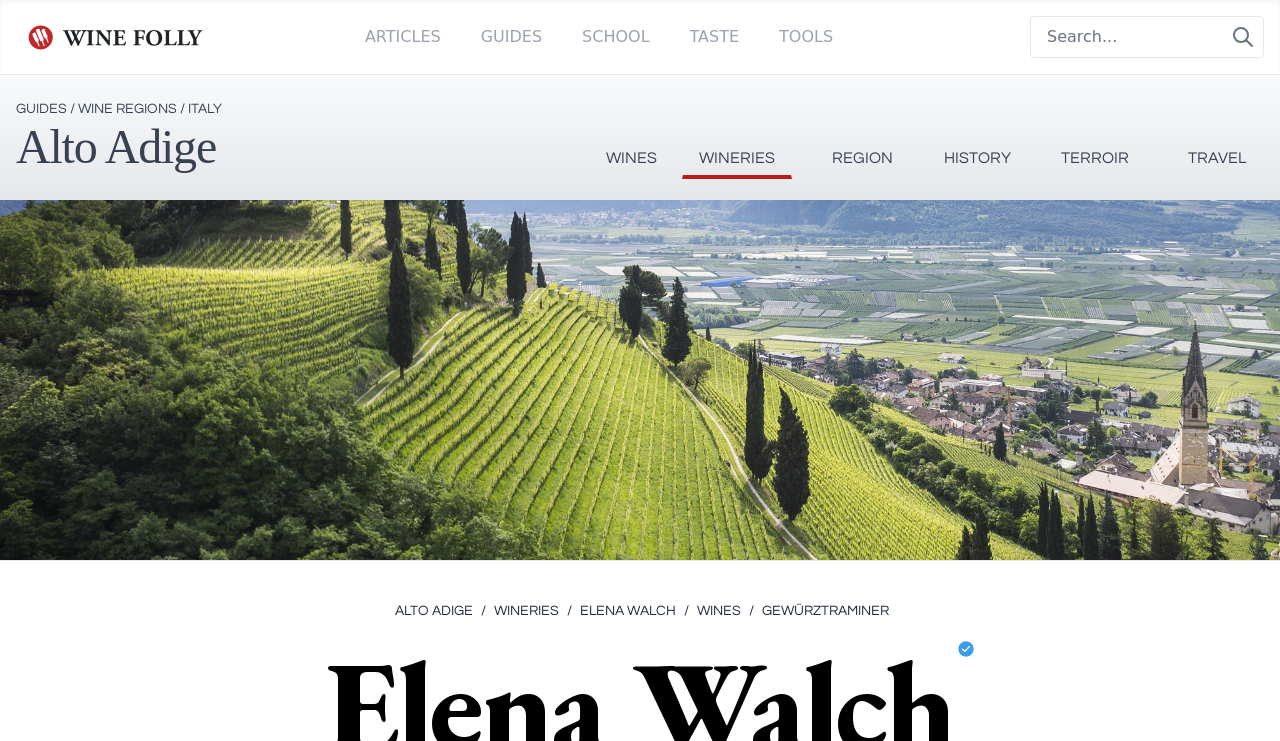How many links are available in the top navigation menu?
Look at the webpage screenshot and answer the question with a detailed explanation.

By analyzing the webpage structure, I can see that there are six links in the top navigation menu, namely 'ARTICLES', 'GUIDES', 'SCHOOL', 'TASTE', 'TOOLS', and a search box.